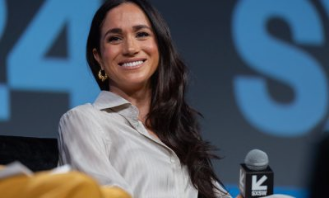What is Meghan holding?
Look at the screenshot and provide an in-depth answer.

In the image, Meghan seems poised to share her insights, and she is holding an object that is described as a microphone, which indicates that she is holding a microphone in her hand.